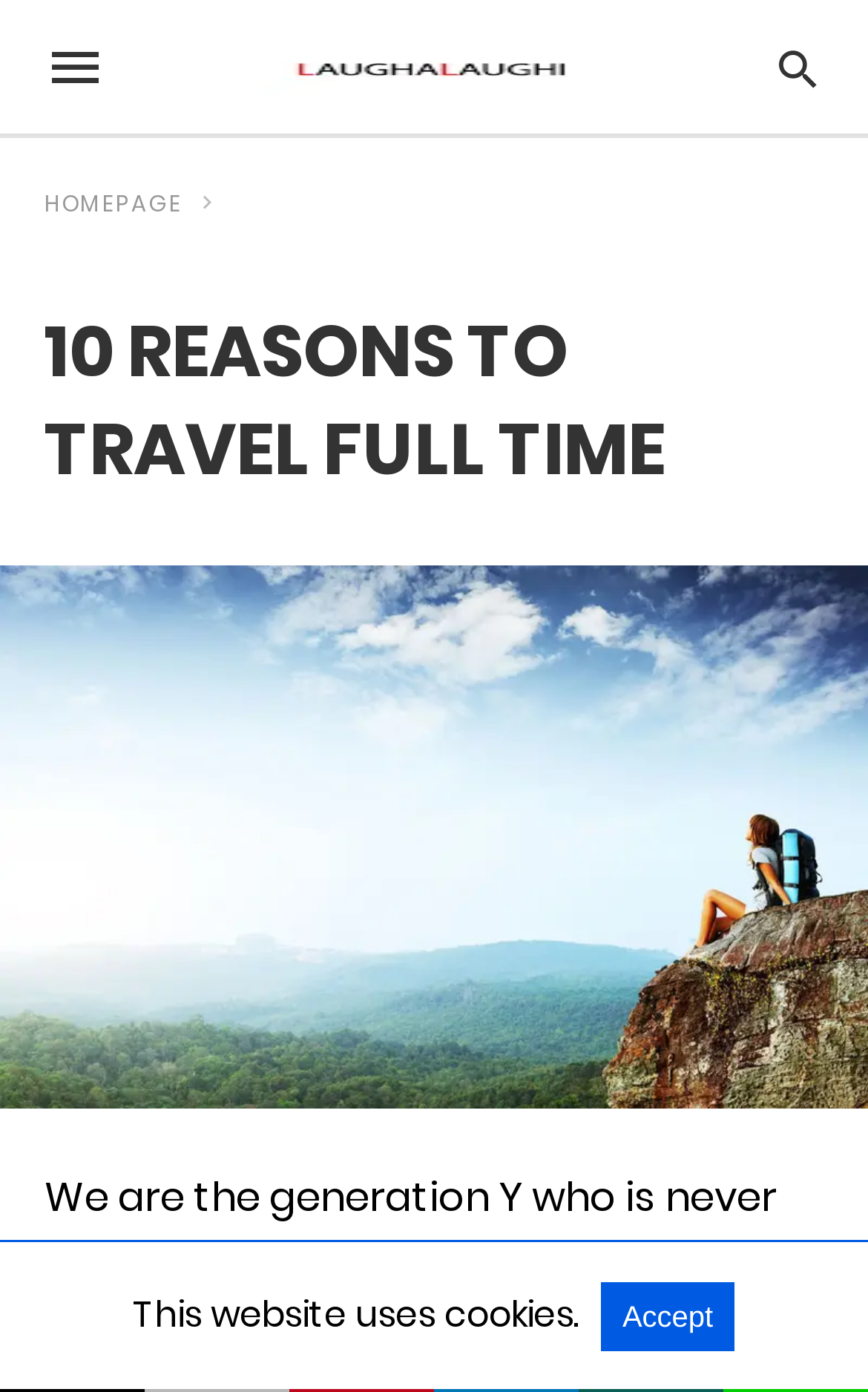Provide a thorough summary of the webpage.

The webpage is titled "10 REASONS TO TRAVEL FULL TIME - LaughaLaughi" and has a prominent heading with the same title, located near the top of the page. Below the heading, there is a large figure that spans the entire width of the page, containing an image related to the title.

At the top-left corner of the page, there is a link to the "HOMEPAGE" with an icon. Next to it, there is a link to "LaughaLaughi" with a smaller icon. On the opposite side, at the top-right corner, there is a search bar with a placeholder text "Type your query" and a magnifying glass icon.

Further down, there is a dropdown menu indicated by a "▾" symbol, located near the bottom of the page. Above it, there is a notification alert that informs users that "This website uses cookies" and provides an "Accept" button to acknowledge this.

The page has a total of 5 links, 1 heading, 1 figure, 1 image, 1 alert, 1 static text, and 1 button. The layout is organized, with elements spaced out to create a clear visual hierarchy.